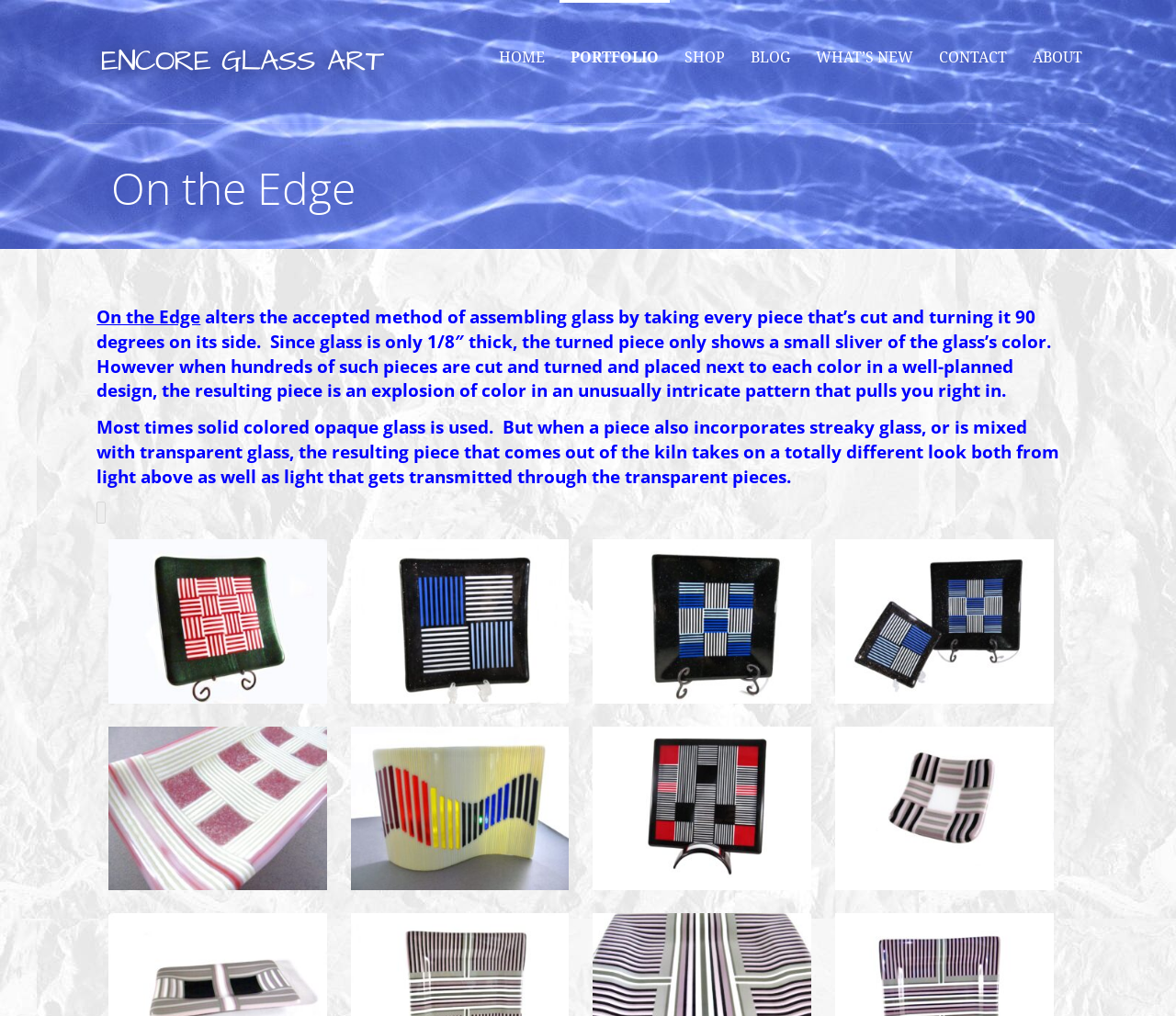What is the headline of the webpage?

On the Edge